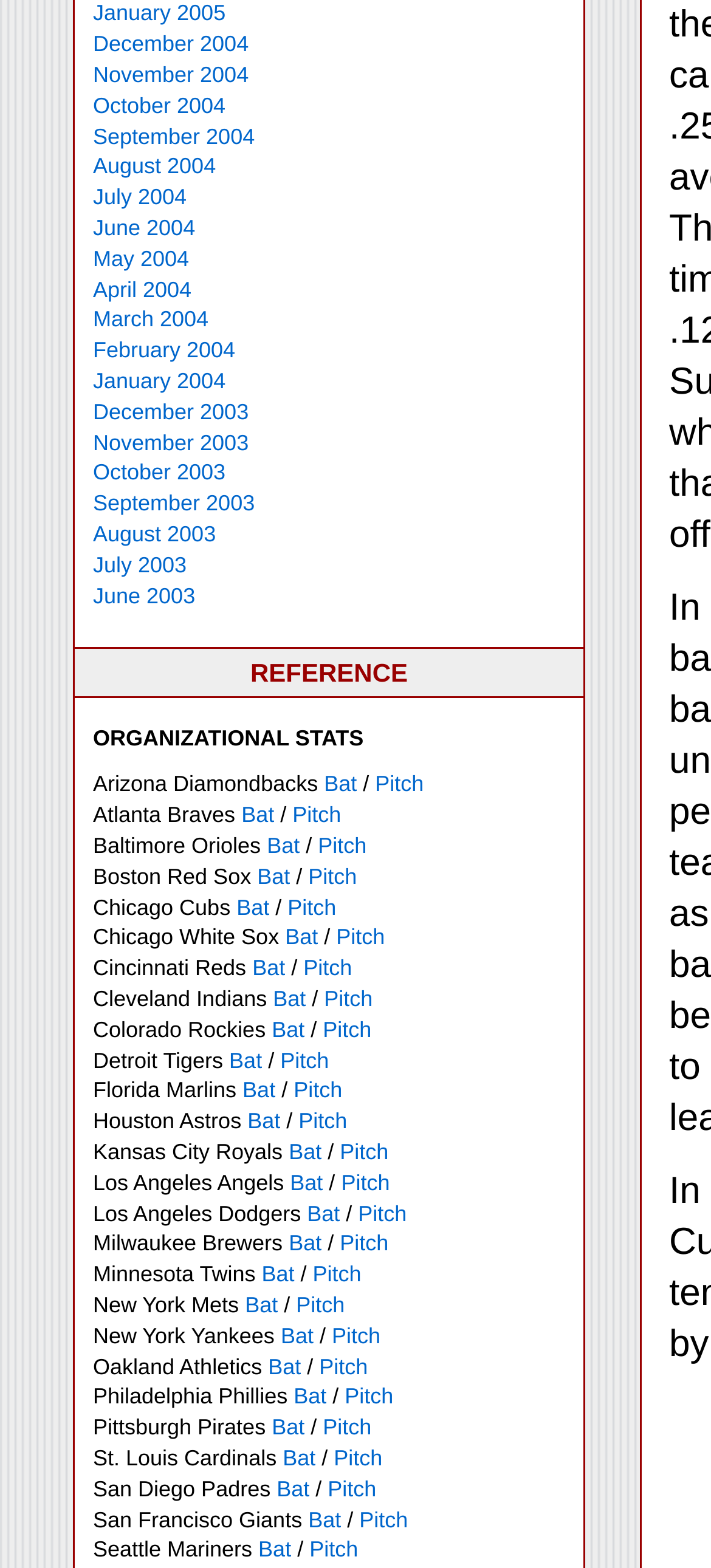From the webpage screenshot, identify the region described by January 2004. Provide the bounding box coordinates as (top-left x, top-left y, bottom-right x, bottom-right y), with each value being a floating point number between 0 and 1.

[0.131, 0.235, 0.317, 0.251]